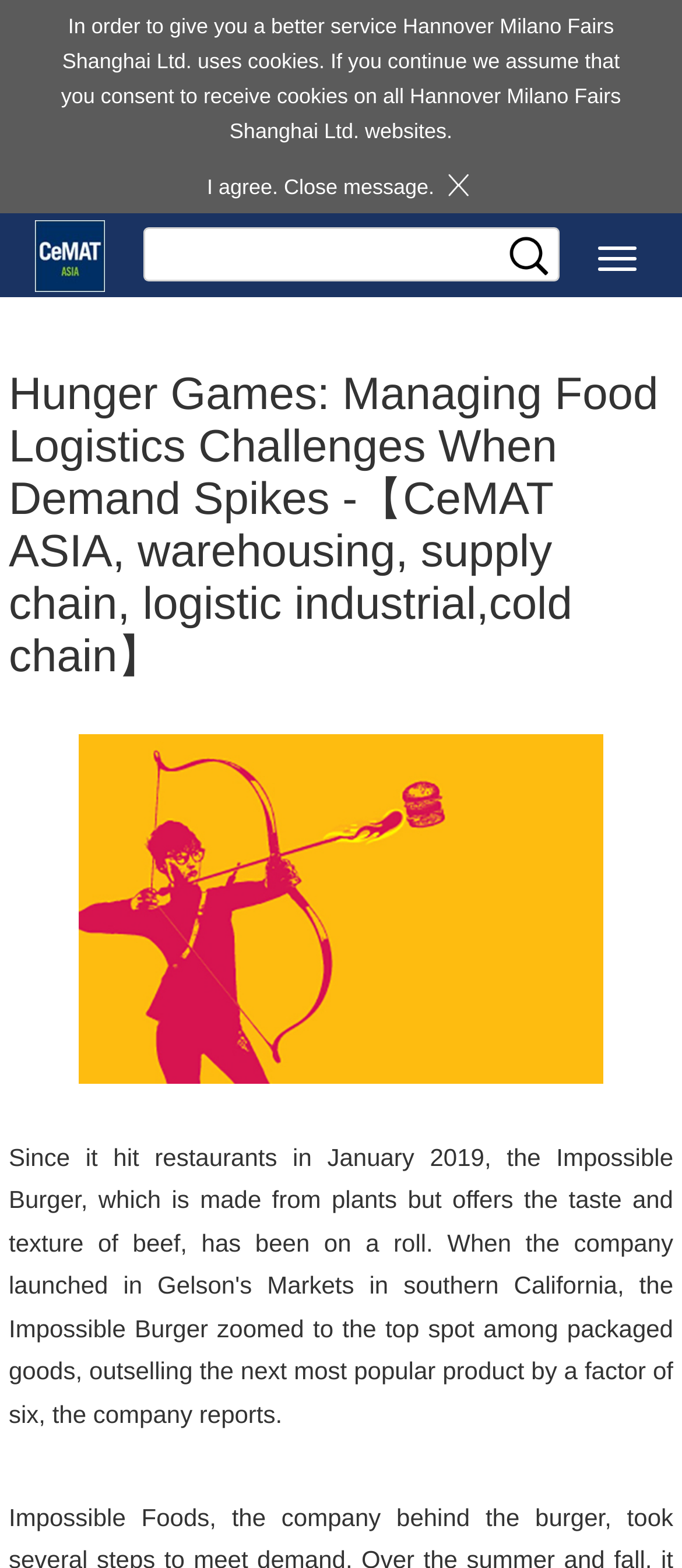Identify and provide the bounding box for the element described by: "January 27, 2020February 6, 2021".

None